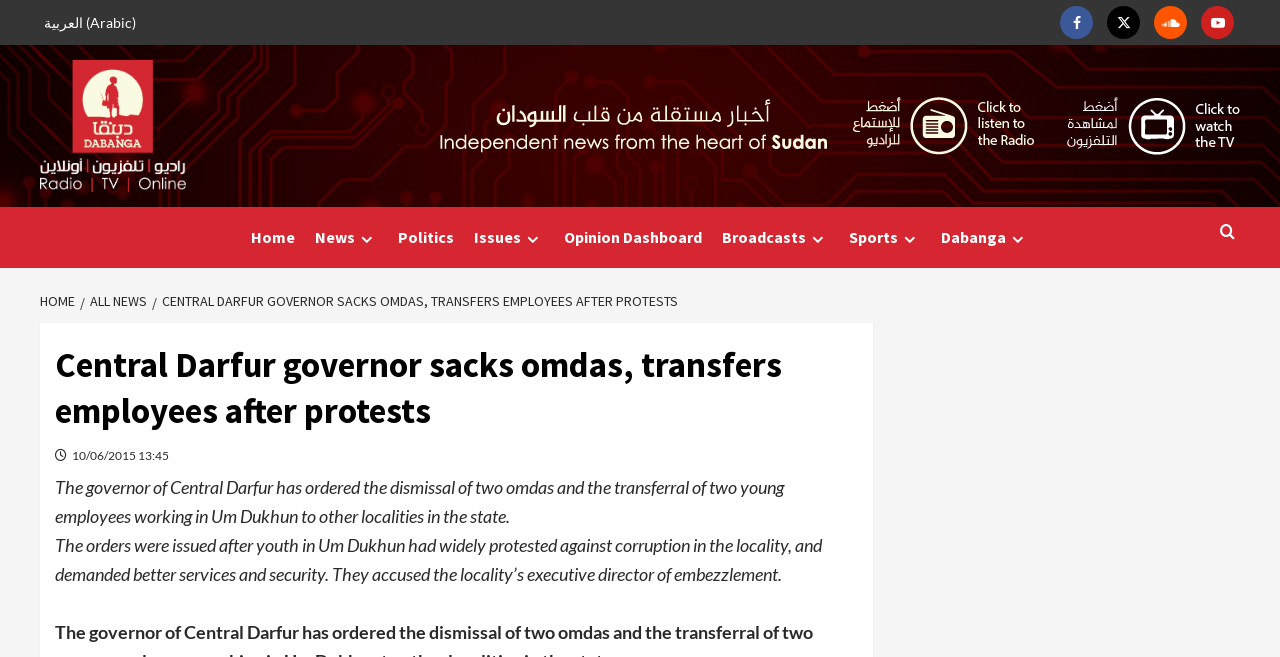Using a single word or phrase, answer the following question: 
What is the accusation made against the locality's executive director?

Embezzlement